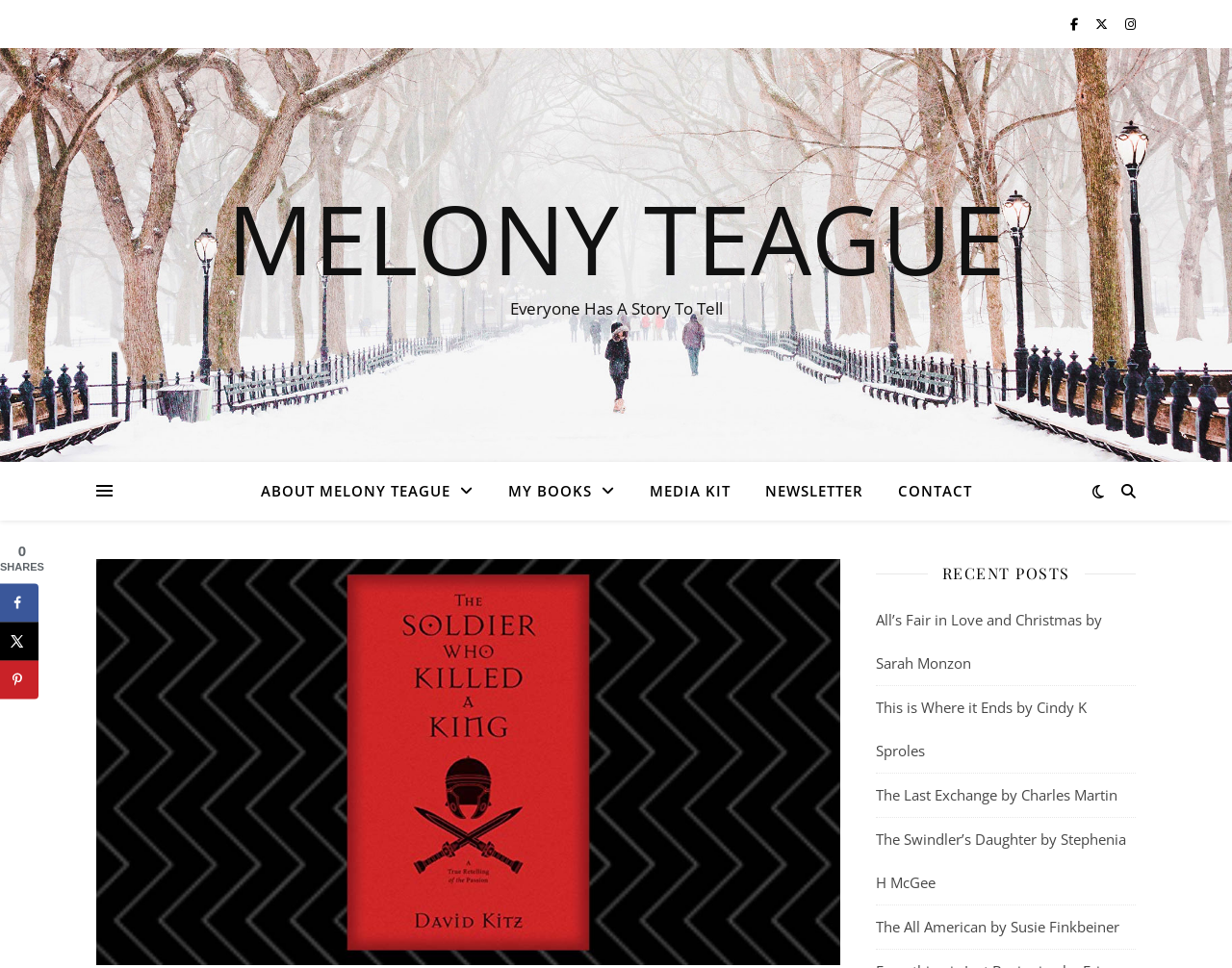What is the name of the author?
Please answer using one word or phrase, based on the screenshot.

David Kitz